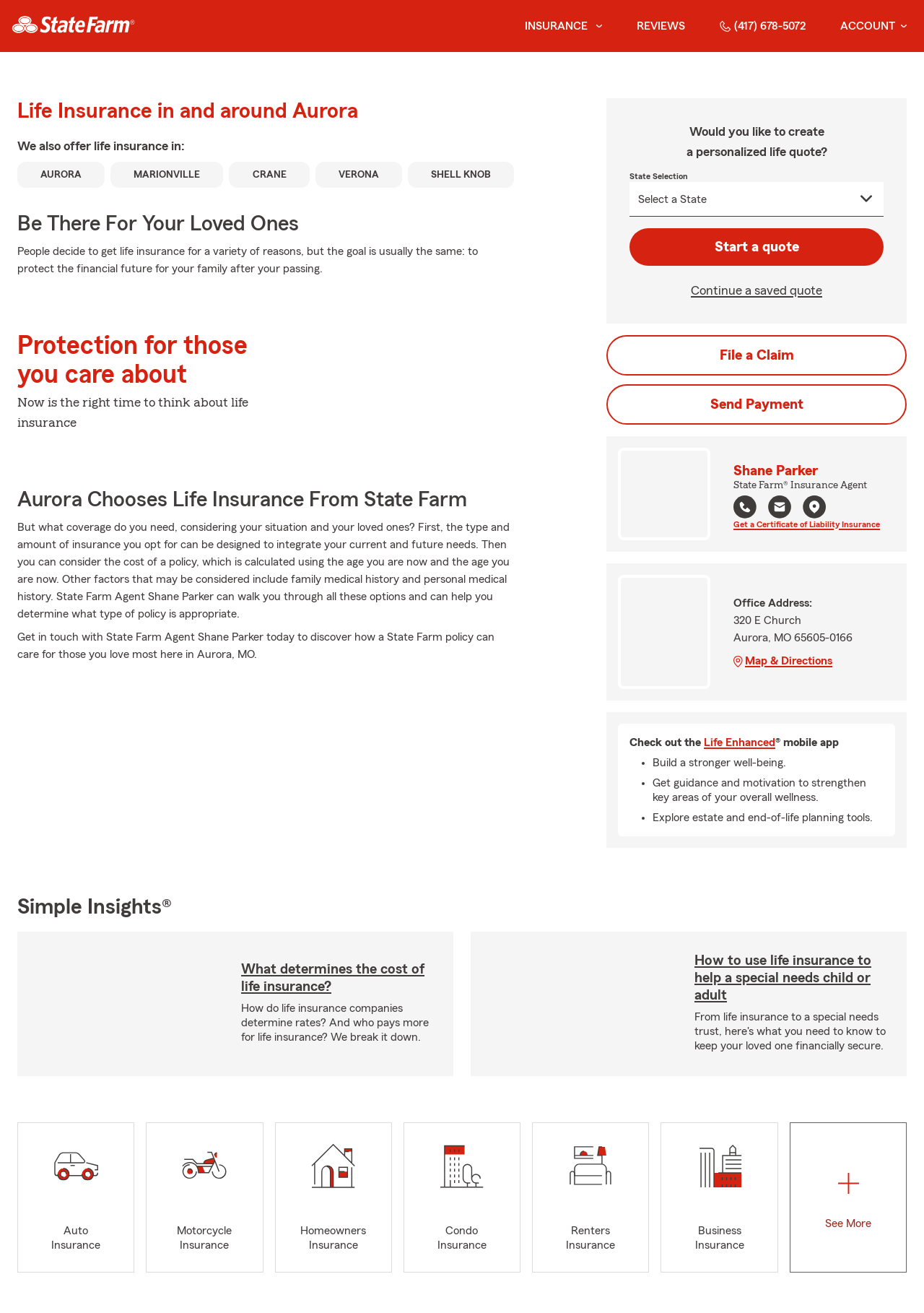What is the name of the mobile app mentioned on the webpage?
Provide an in-depth and detailed answer to the question.

The mobile app mentioned on the webpage is called Life Enhanced, which is described as a tool to help users build a stronger well-being and explore estate and end-of-life planning tools.